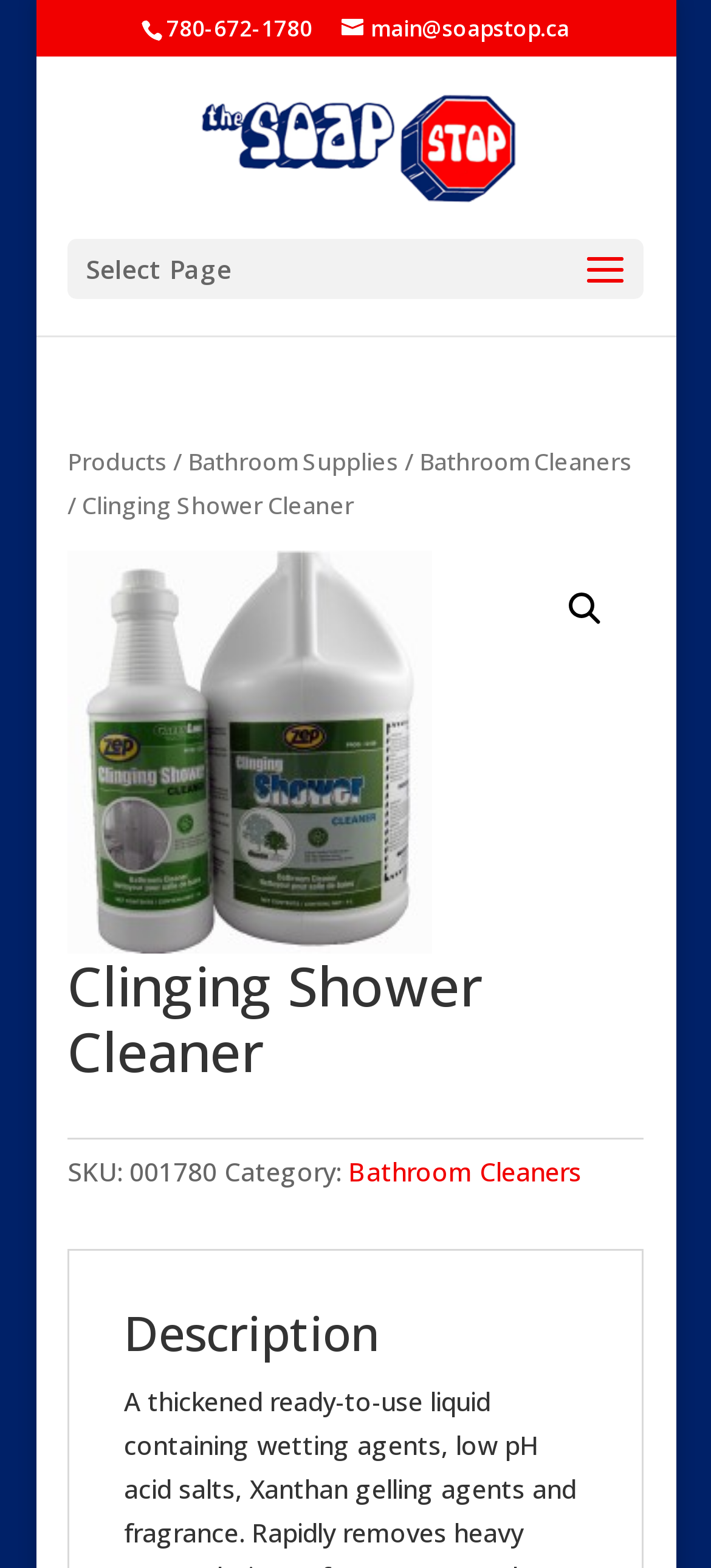Use the details in the image to answer the question thoroughly: 
What is the brand of the product?

The brand of the product can be found in the link element with the text 'Zep Clinging Shower hard surface and bathroom cleaner.' which indicates that the product is from the Zep brand.